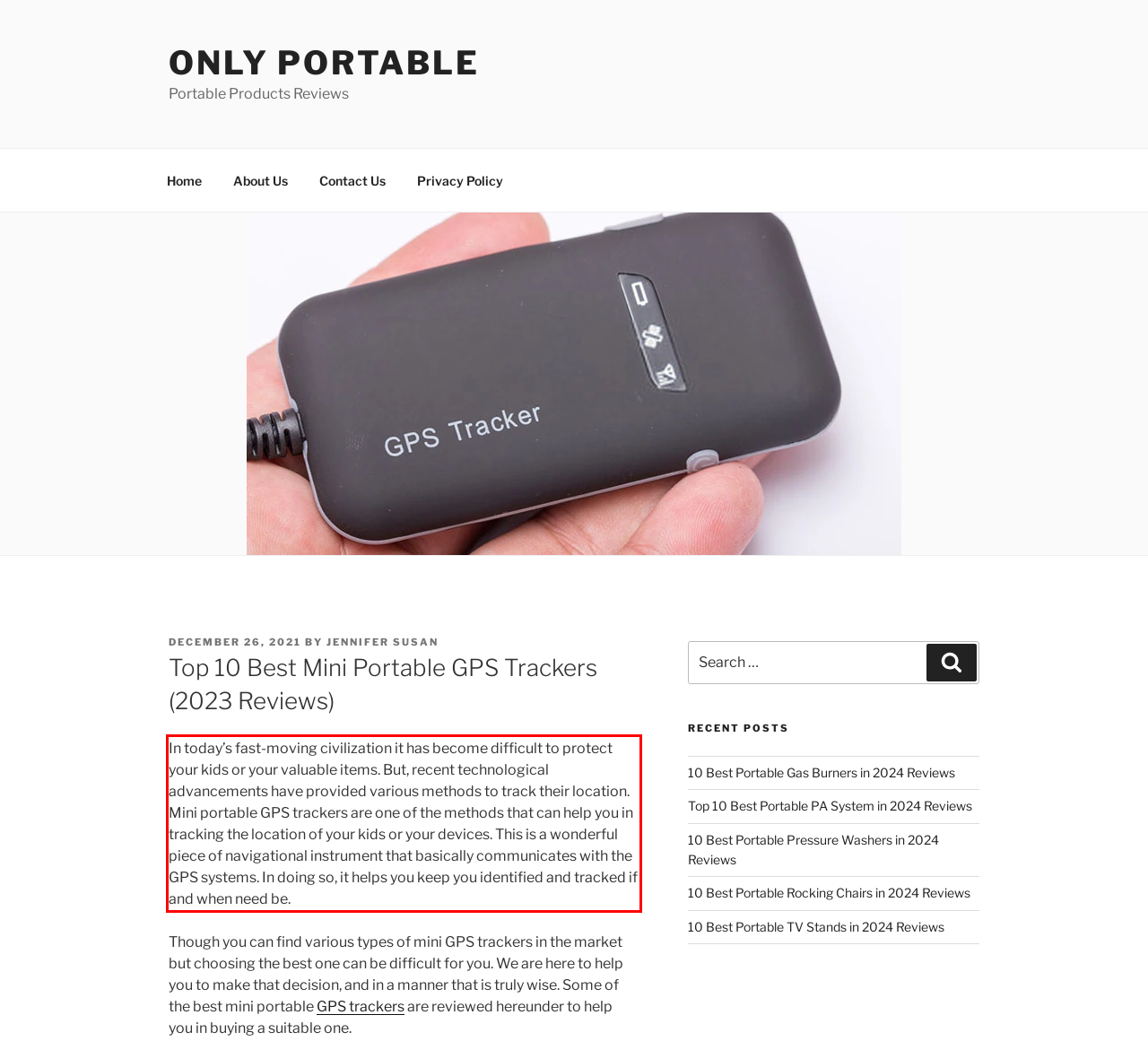Given a screenshot of a webpage, locate the red bounding box and extract the text it encloses.

In today’s fast-moving civilization it has become difficult to protect your kids or your valuable items. But, recent technological advancements have provided various methods to track their location. Mini portable GPS trackers are one of the methods that can help you in tracking the location of your kids or your devices. This is a wonderful piece of navigational instrument that basically communicates with the GPS systems. In doing so, it helps you keep you identified and tracked if and when need be.